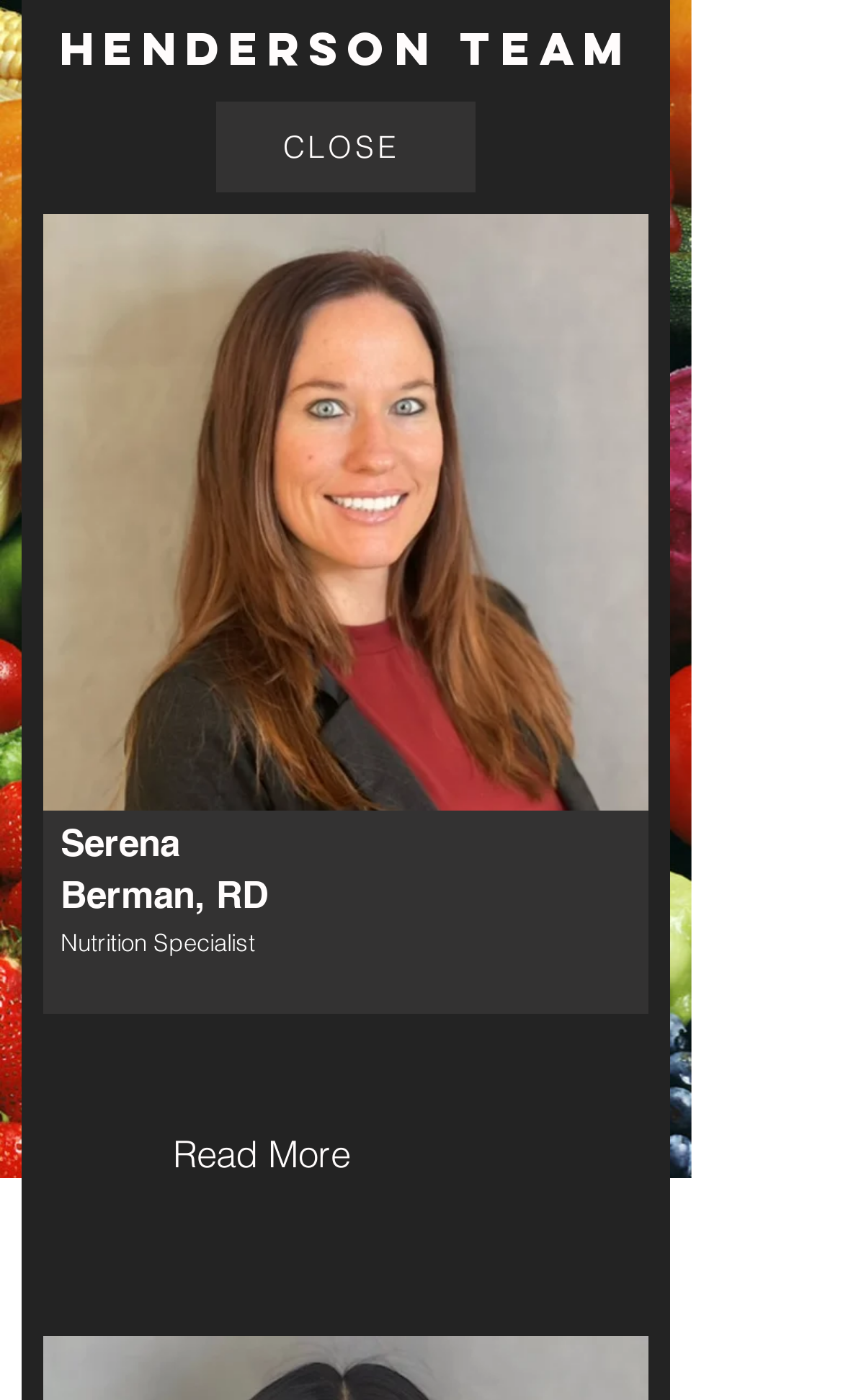Construct a comprehensive caption that outlines the webpage's structure and content.

The webpage is about Serena Berman, a Nutrition Specialist, and is part of the Henderson team. At the top, there is a heading that reads "henderson team". Next to it, there is a "CLOSE" link. Below the heading, there is a region that takes up most of the page, which contains content that changes on hover. Within this region, there is an image of Serena, labeled as "serena.jpg", which takes up most of the top section. Below the image, there is a heading that reads "Serena Berman, RD", indicating her name and title. To the right of the heading, there is a text that reads "Nutrition Specialist", describing her profession. At the bottom of the region, there is a "Read More" button.